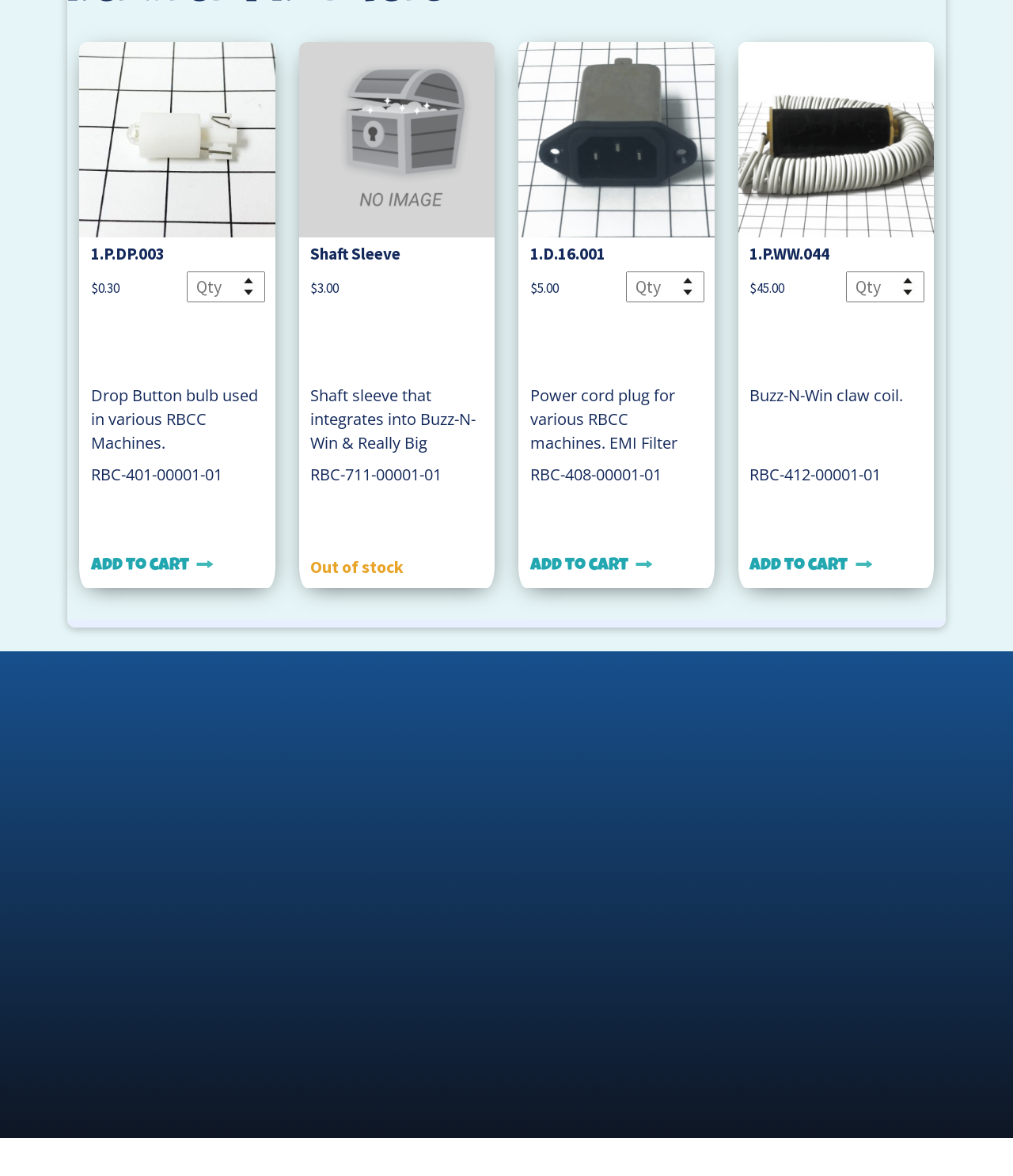Find the bounding box coordinates for the area you need to click to carry out the instruction: "Call (844) 802-7263". The coordinates should be four float numbers between 0 and 1, indicated as [left, top, right, bottom].

[0.512, 0.866, 0.609, 0.884]